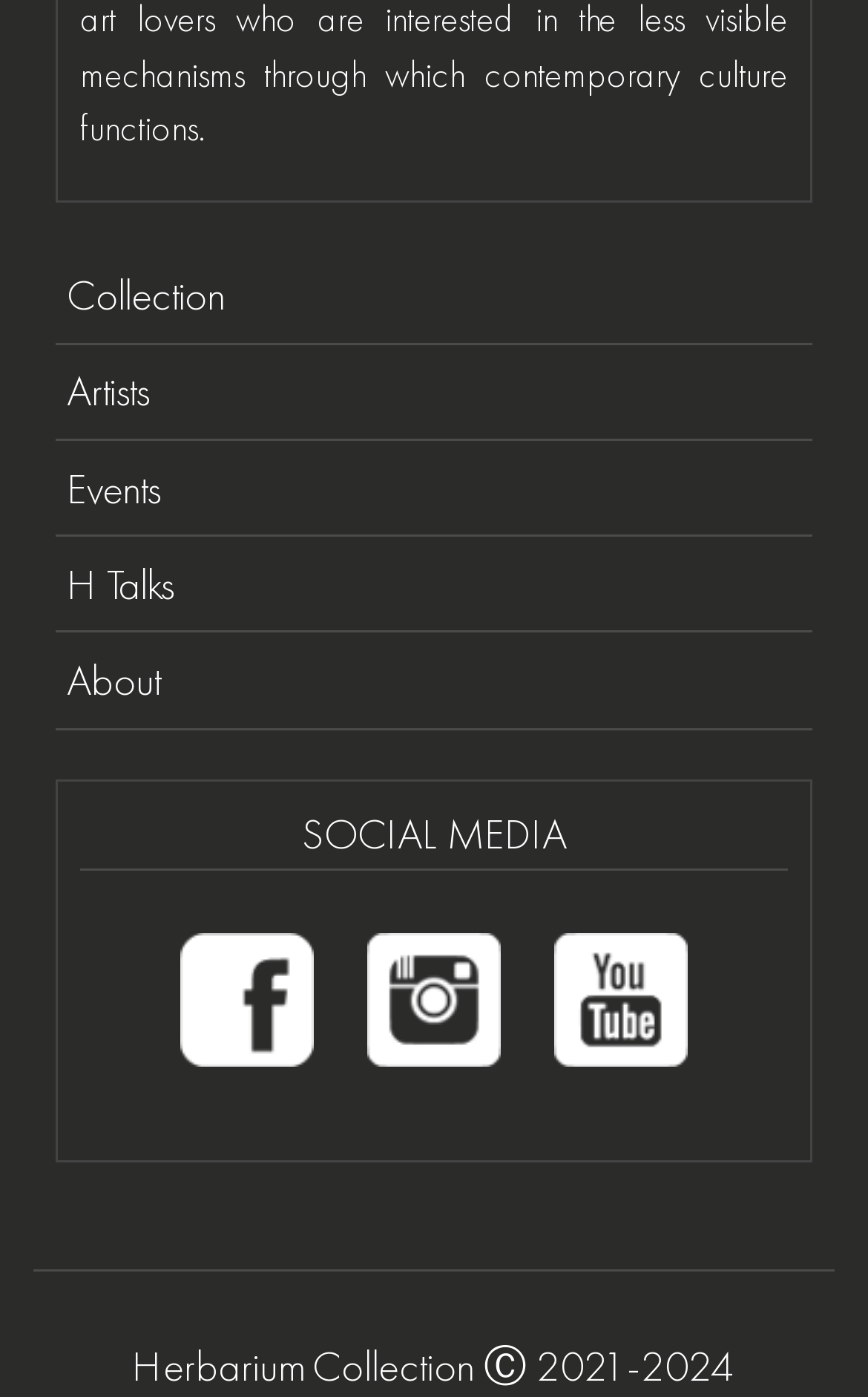Please determine the bounding box coordinates of the area that needs to be clicked to complete this task: 'explore Herbarium Collection'. The coordinates must be four float numbers between 0 and 1, formatted as [left, top, right, bottom].

[0.152, 0.959, 0.848, 0.998]